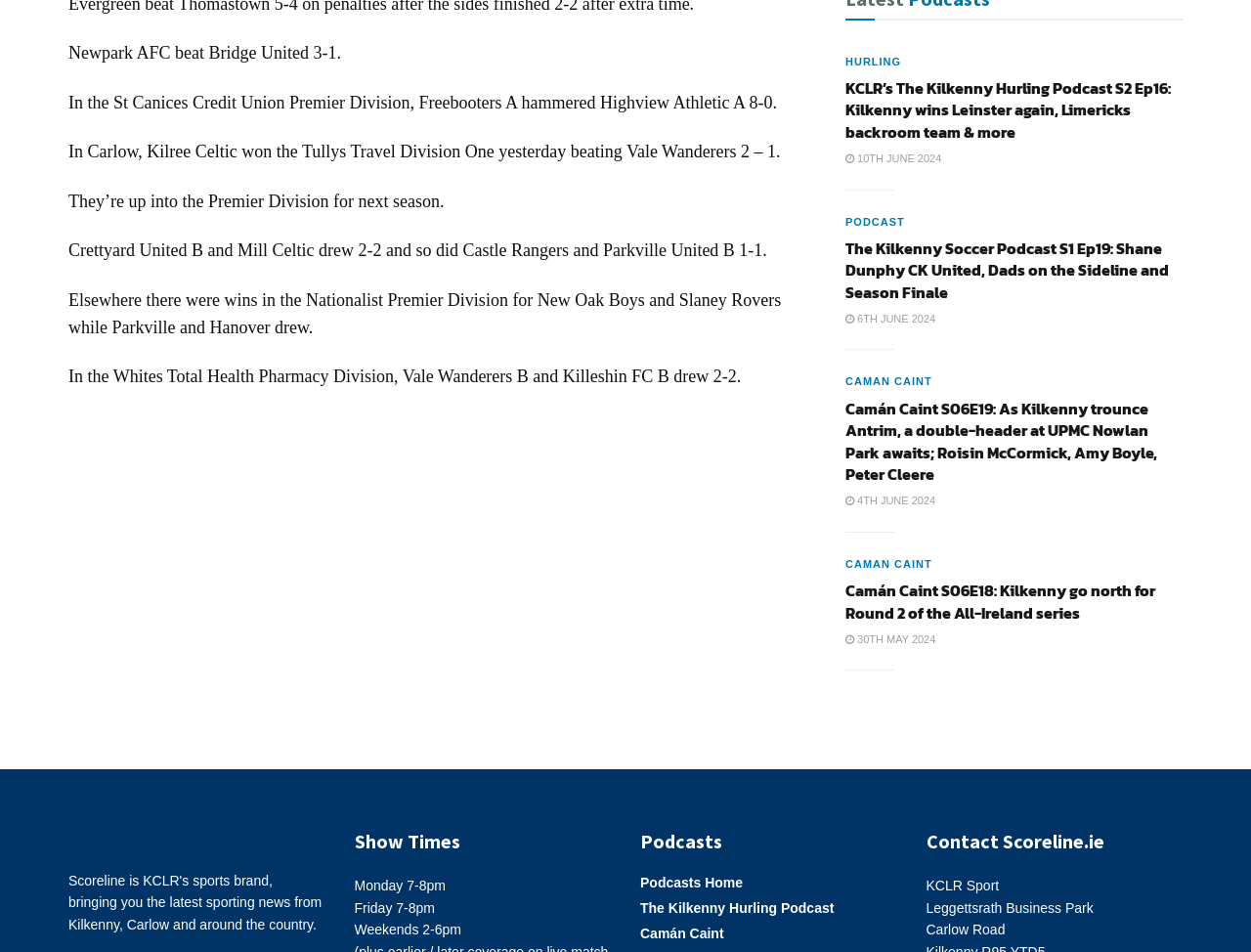Can you identify the bounding box coordinates of the clickable region needed to carry out this instruction: 'Click the 'About CFIF' link'? The coordinates should be four float numbers within the range of 0 to 1, stated as [left, top, right, bottom].

None